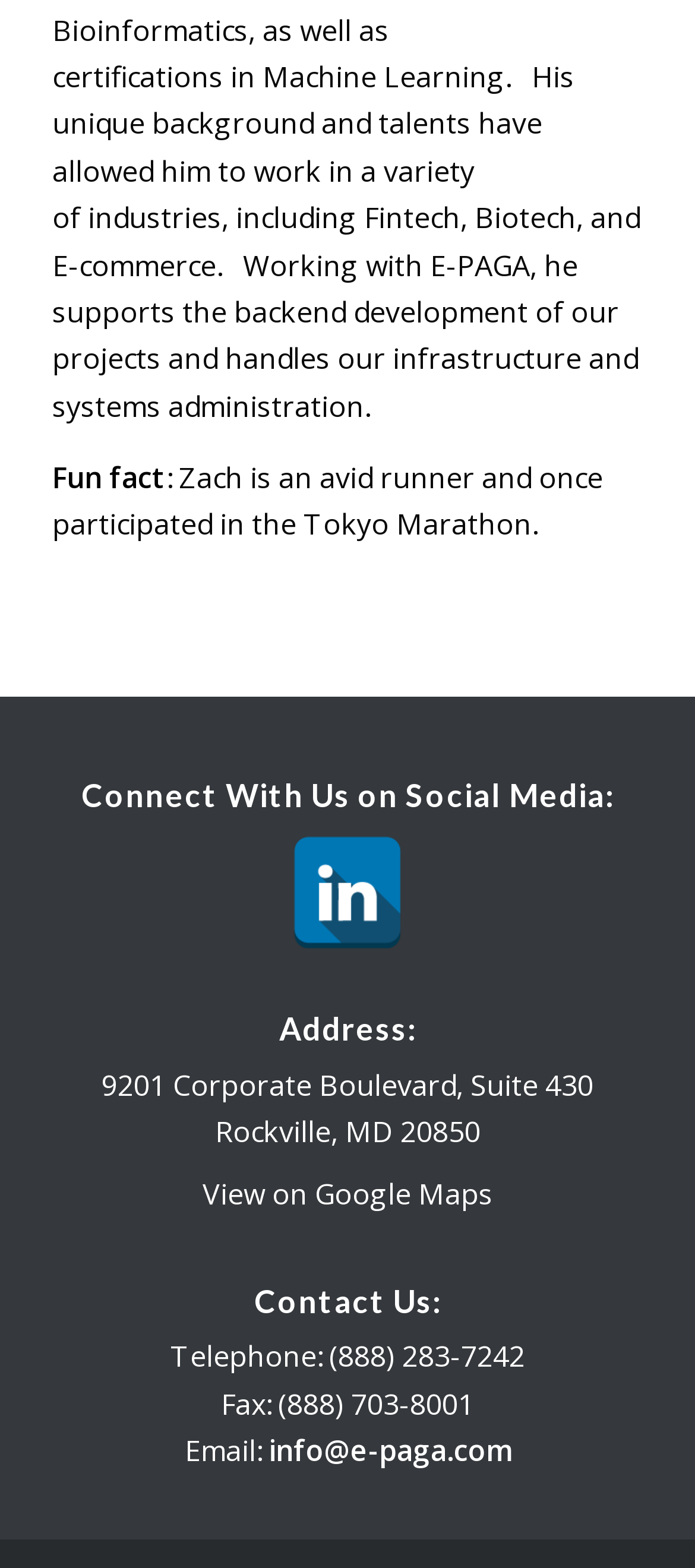Locate the bounding box coordinates of the UI element described by: "View on Google Maps". Provide the coordinates as four float numbers between 0 and 1, formatted as [left, top, right, bottom].

[0.291, 0.748, 0.709, 0.773]